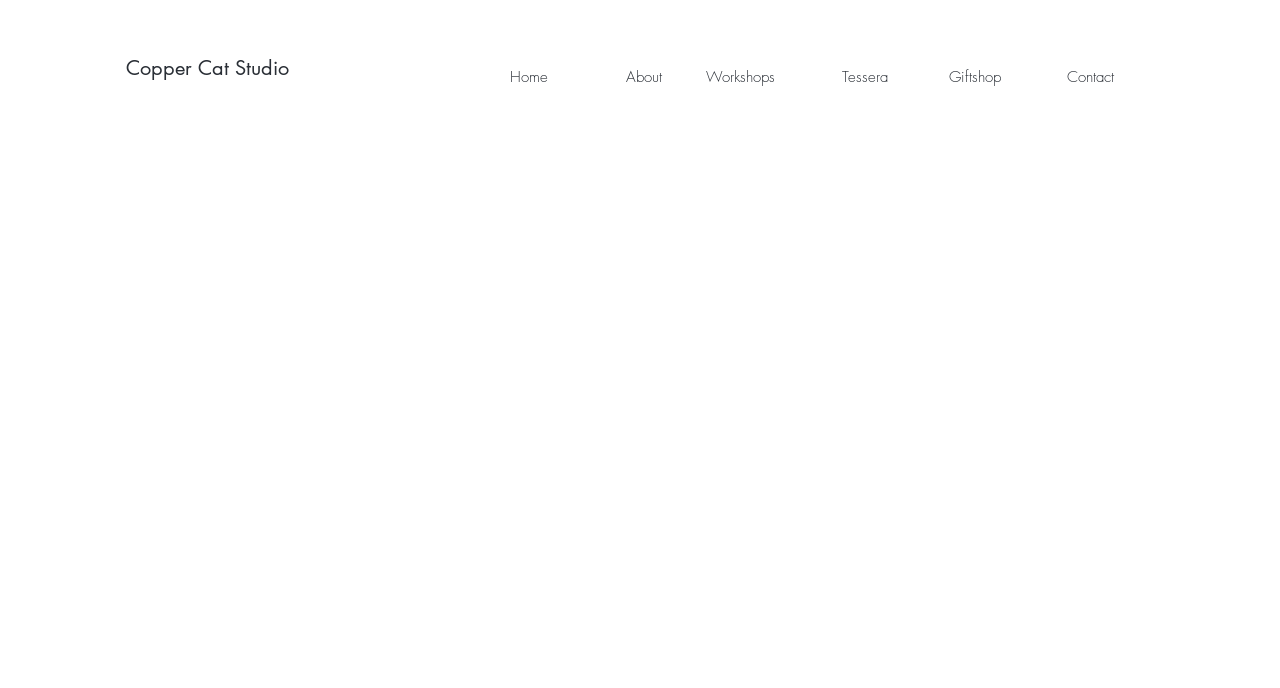What is the last navigation link?
Using the information from the image, provide a comprehensive answer to the question.

I looked at the navigation element 'Site' and found the last link, which is 'Contact', located at the bottom-right corner of the navigation menu.